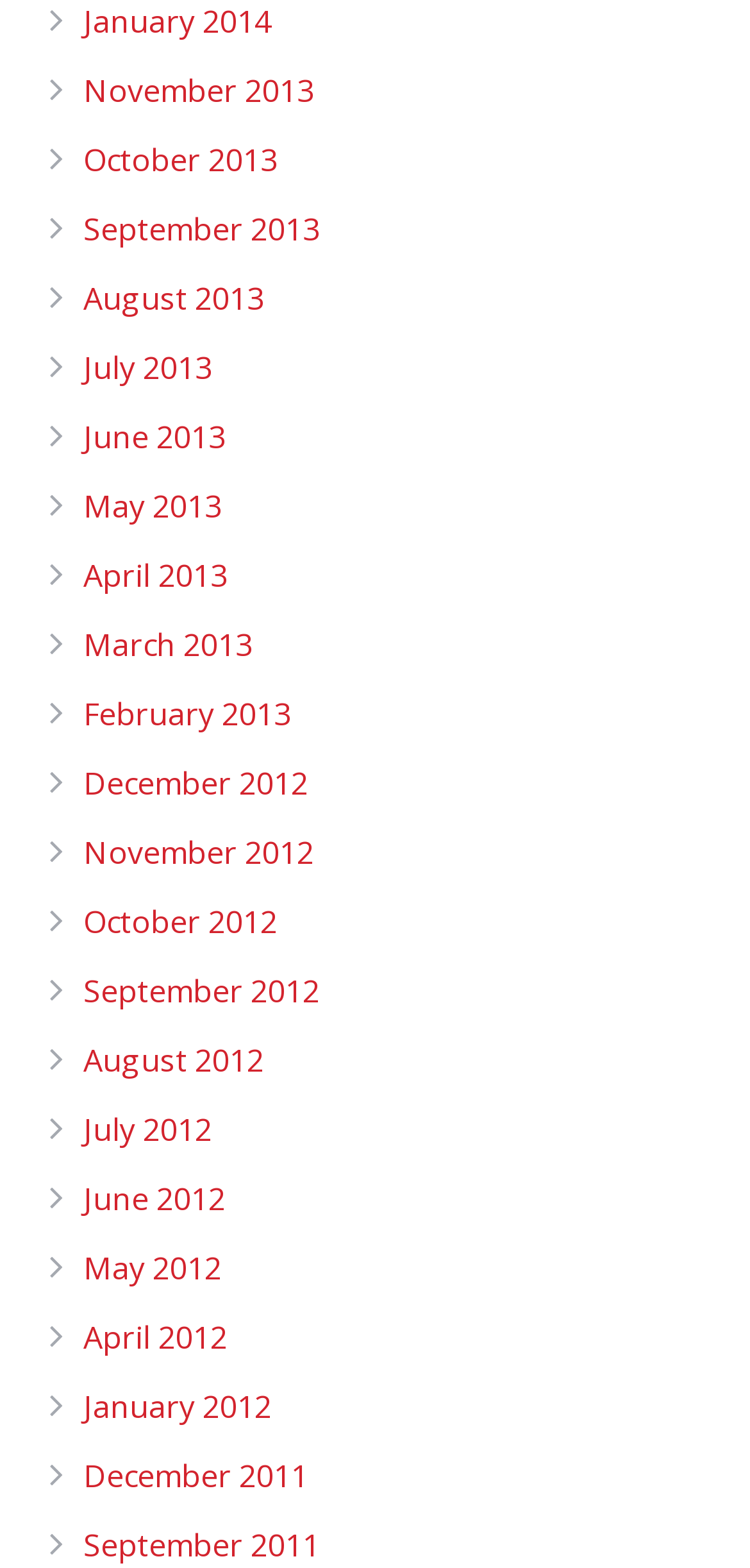Please specify the bounding box coordinates of the area that should be clicked to accomplish the following instruction: "view January 2014". The coordinates should consist of four float numbers between 0 and 1, i.e., [left, top, right, bottom].

[0.111, 0.0, 0.362, 0.027]